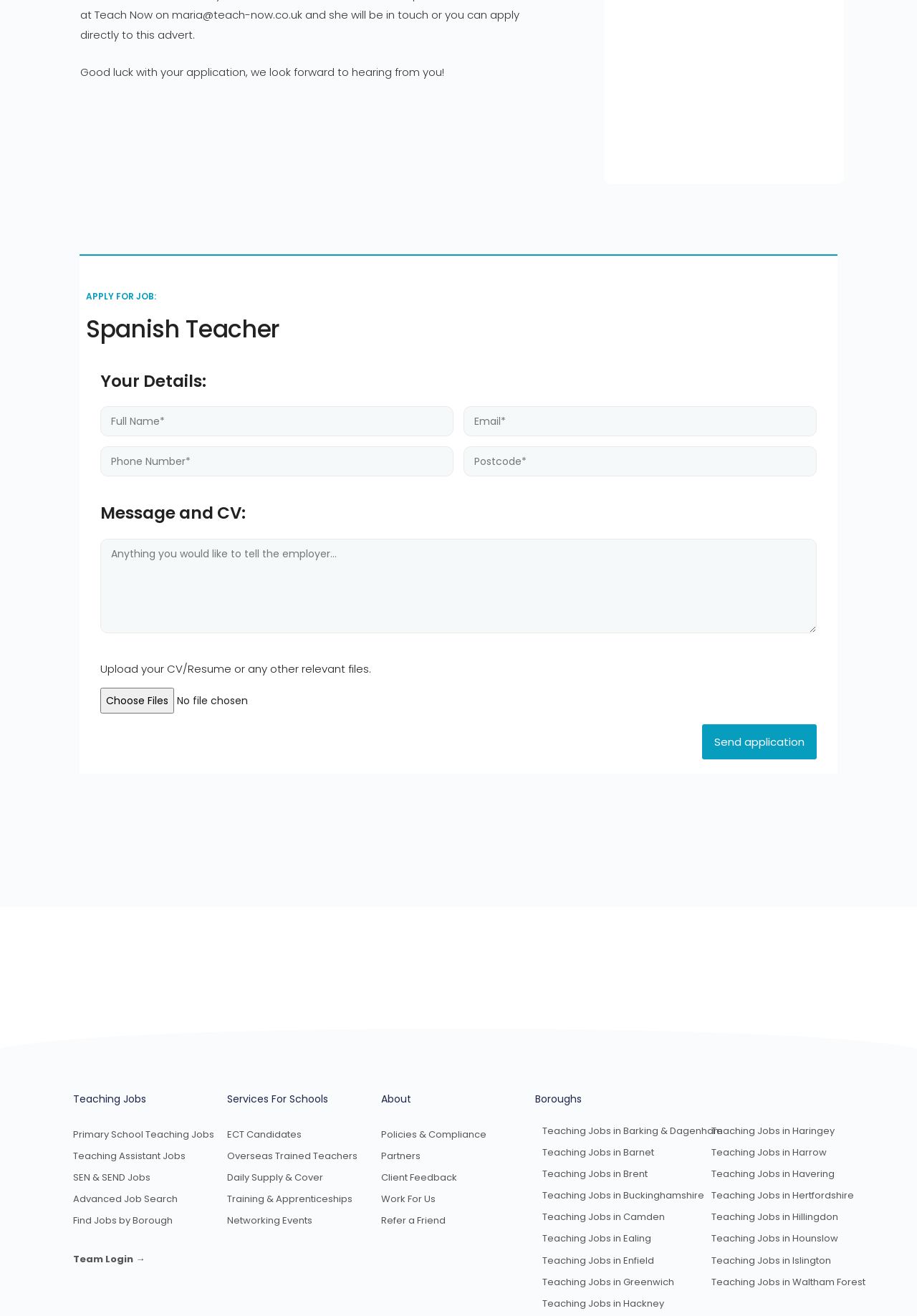Please specify the bounding box coordinates for the clickable region that will help you carry out the instruction: "View primary school teaching jobs".

[0.058, 0.858, 0.27, 0.871]